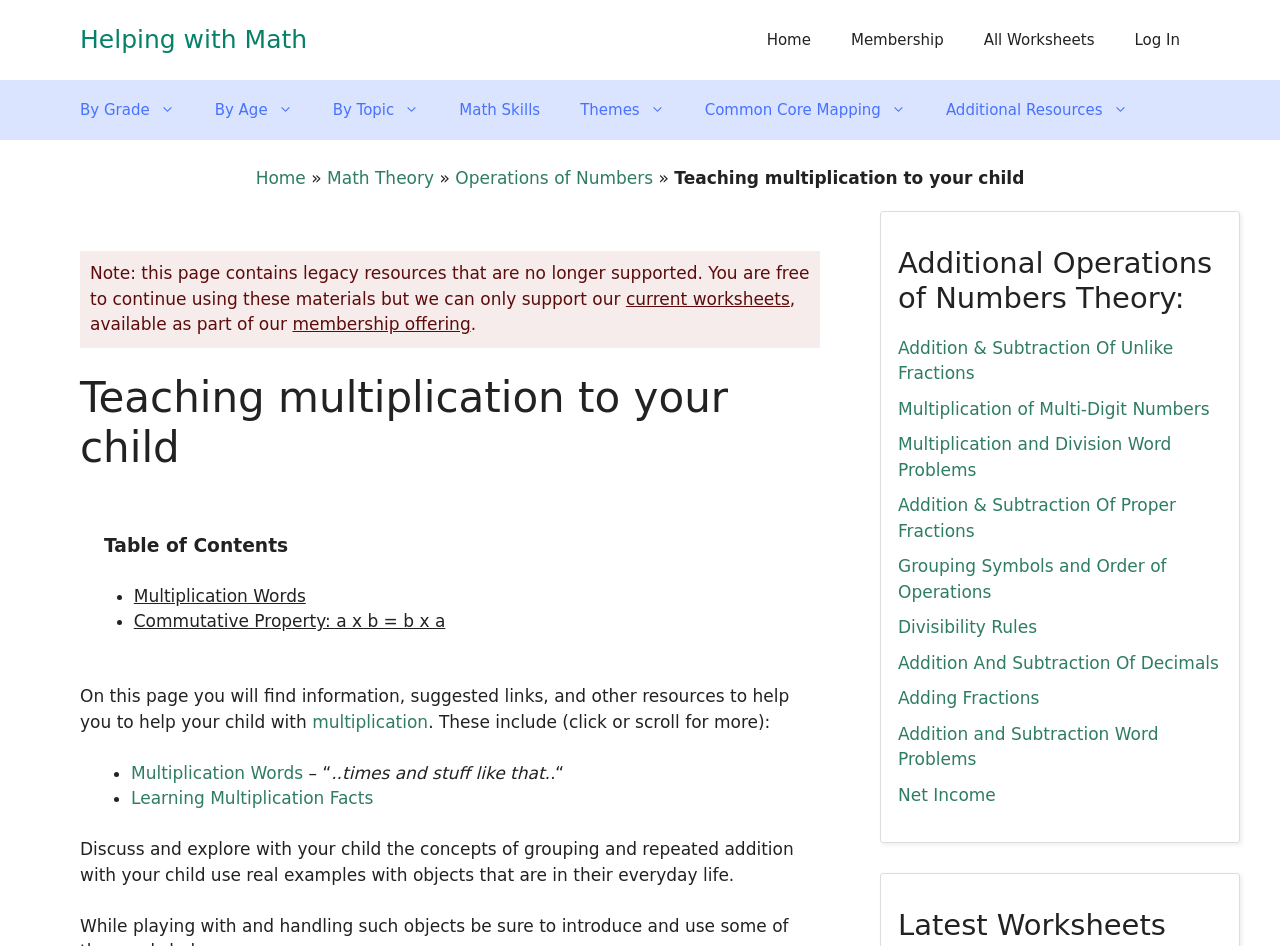What age groups are supported by this webpage?
Relying on the image, give a concise answer in one word or a brief phrase.

Age 4-14